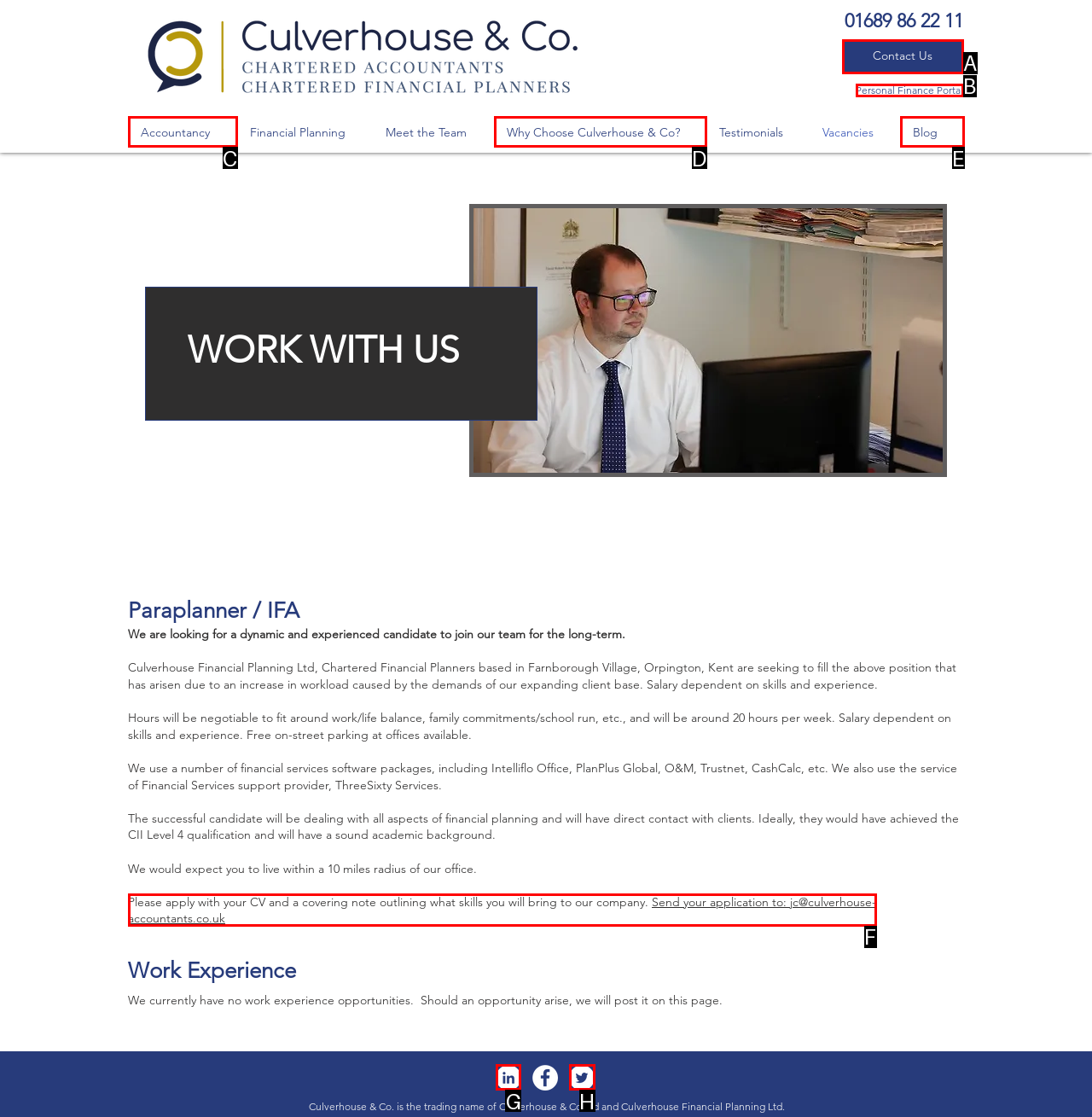Which choice should you pick to execute the task: View the company's LinkedIn profile
Respond with the letter associated with the correct option only.

G